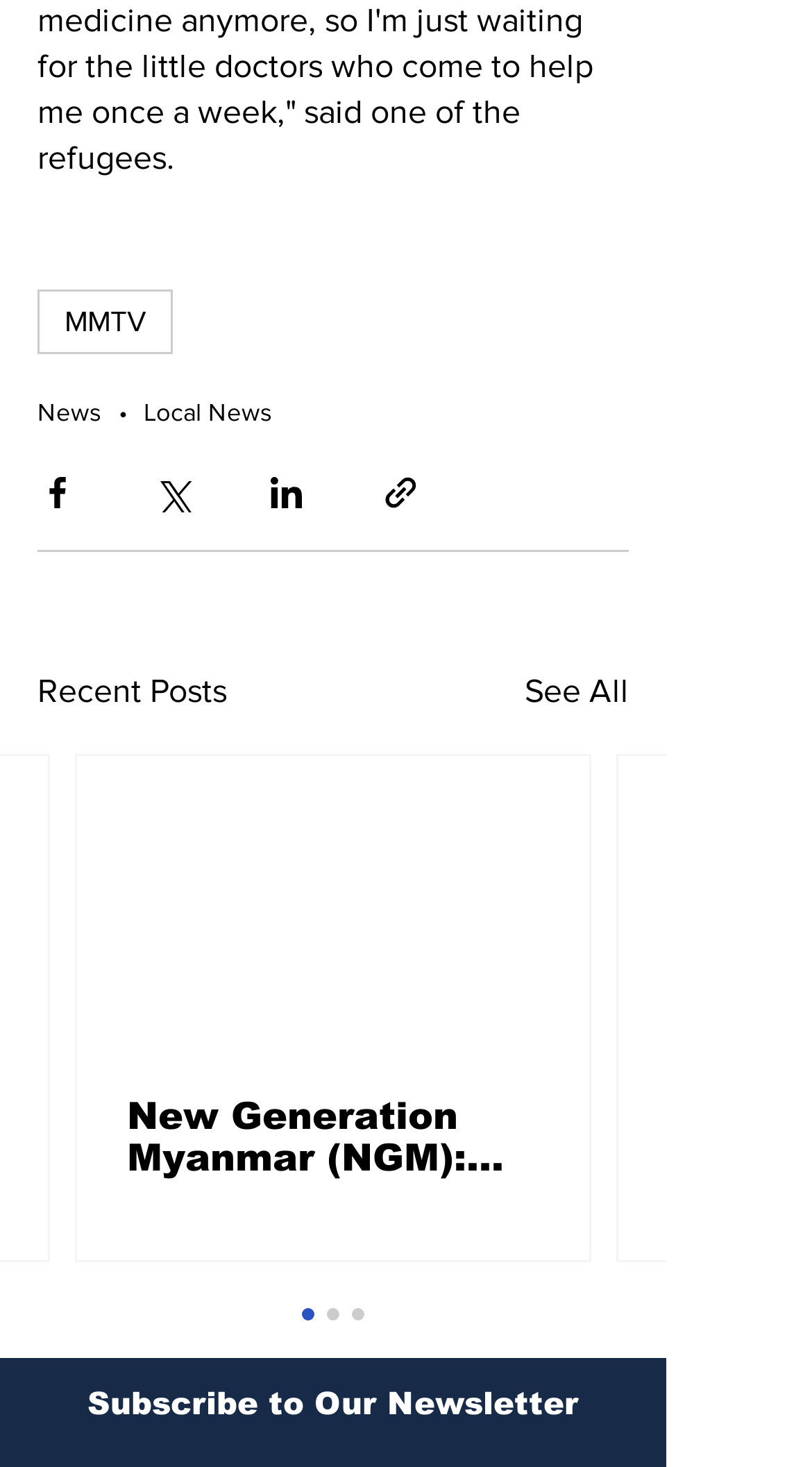Please locate the bounding box coordinates of the element's region that needs to be clicked to follow the instruction: "Subscribe to Our Newsletter". The bounding box coordinates should be provided as four float numbers between 0 and 1, i.e., [left, top, right, bottom].

[0.051, 0.944, 0.769, 0.968]